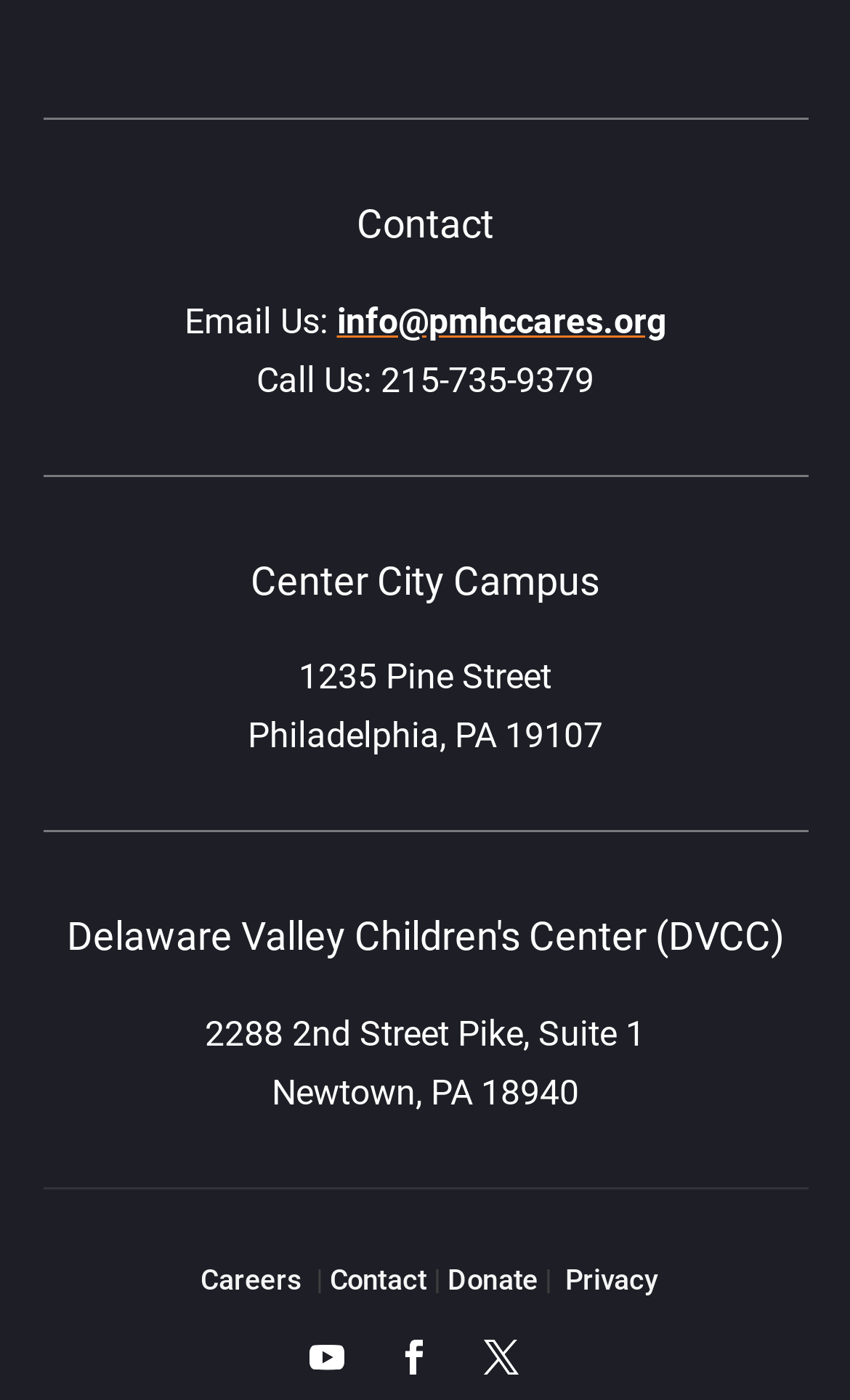Respond concisely with one word or phrase to the following query:
What are the three social media links at the bottom of the page?

ue0a3, ue093, ue094